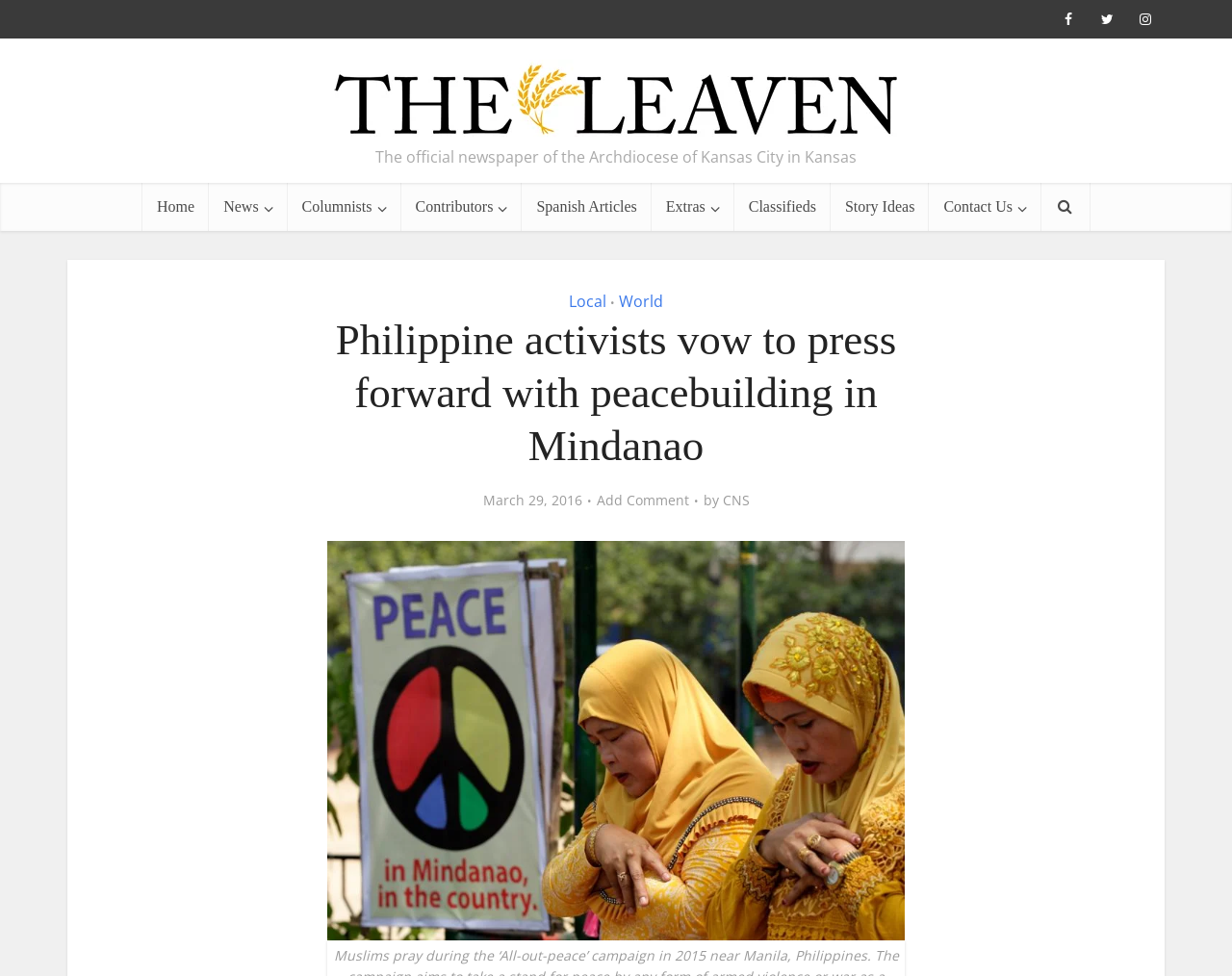What is the date of the article?
Based on the screenshot, respond with a single word or phrase.

March 29, 2016